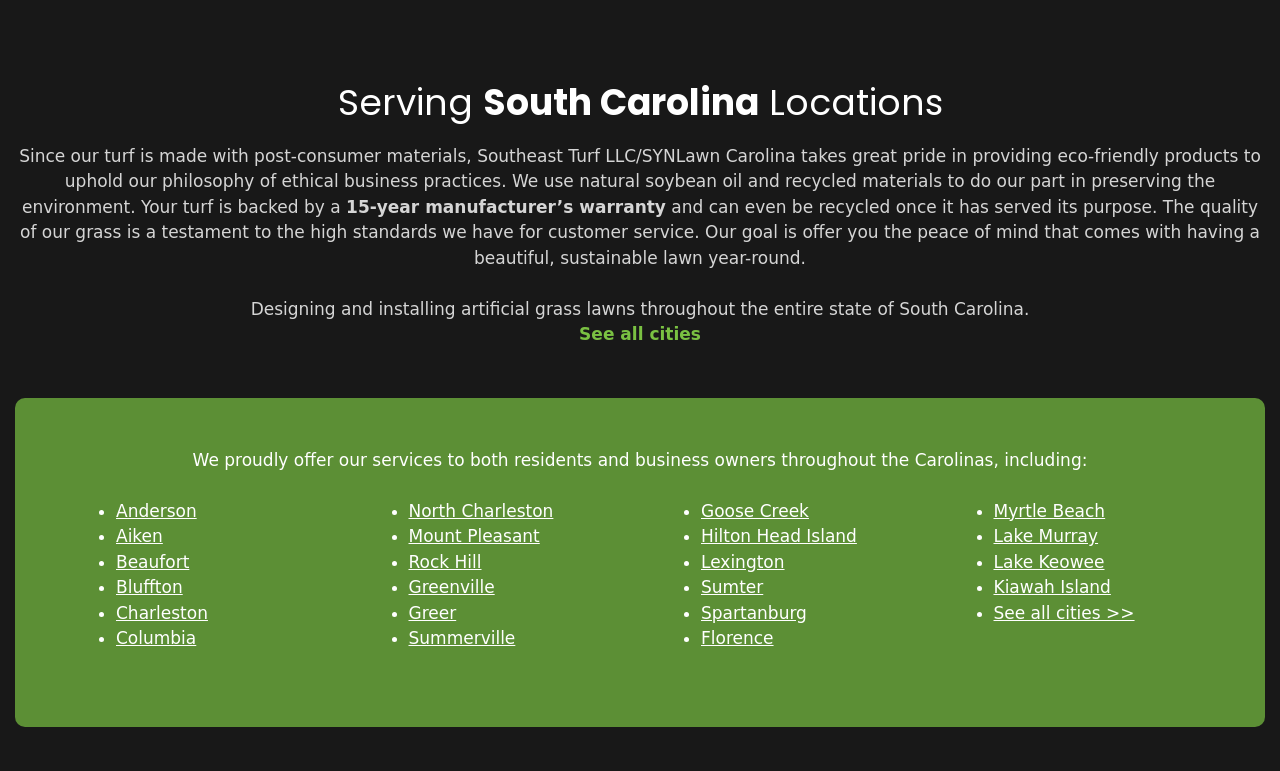Provide a short answer using a single word or phrase for the following question: 
How many cities are listed on the webpage?

More than 20